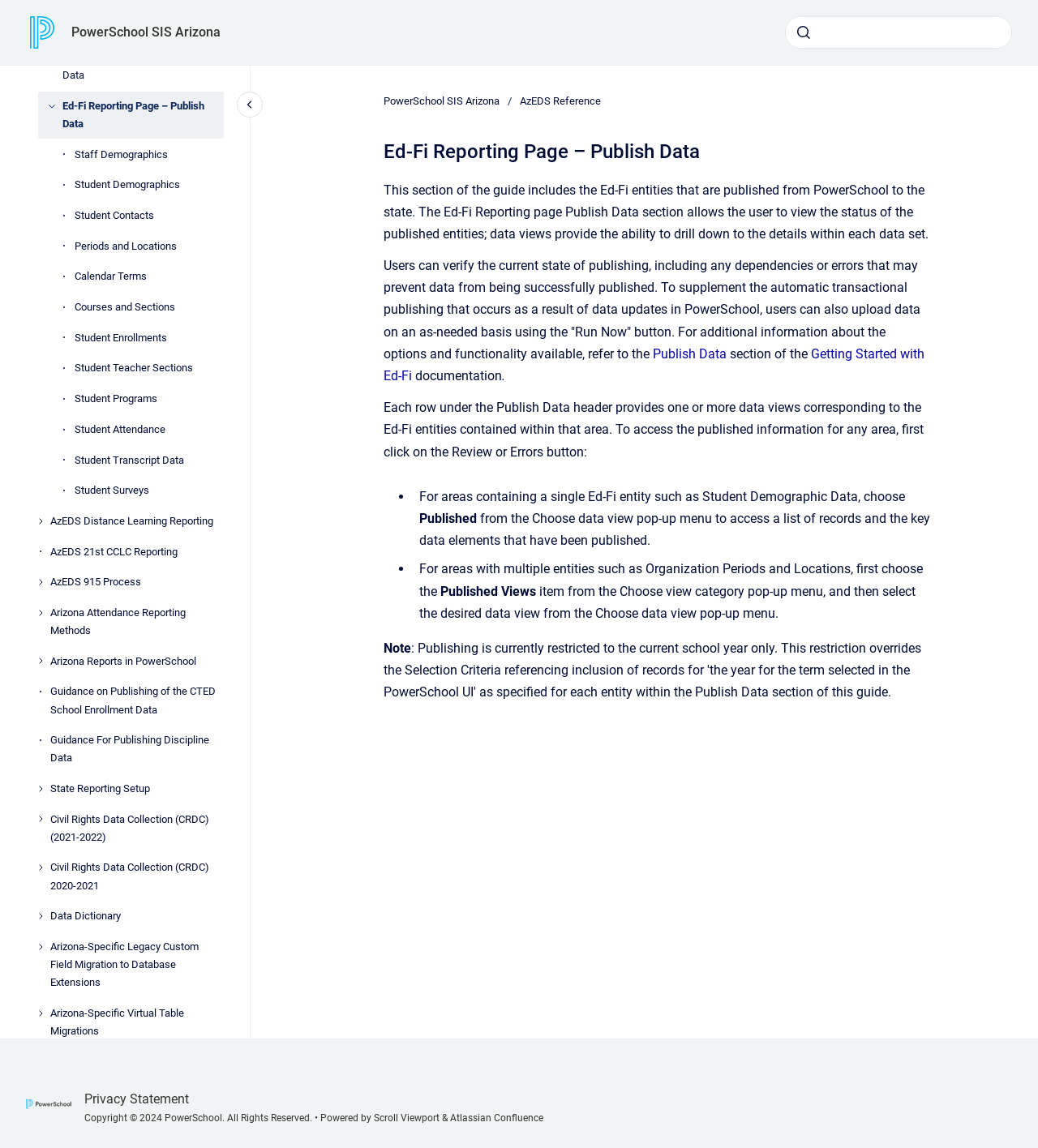Determine the bounding box coordinates for the HTML element mentioned in the following description: "AzEDS Distance Learning Reporting". The coordinates should be a list of four floats ranging from 0 to 1, represented as [left, top, right, bottom].

[0.048, 0.441, 0.216, 0.467]